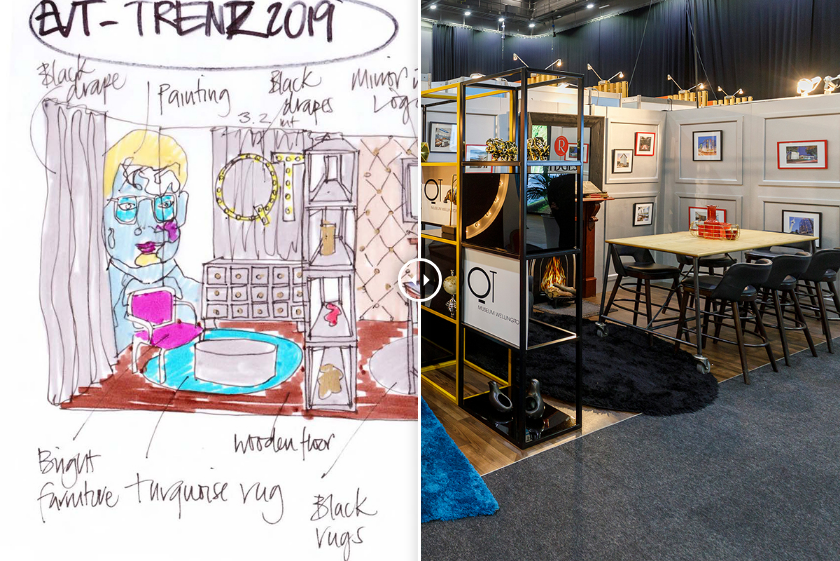List and describe all the prominent features within the image.

The image showcases a vibrant and engaging exhibition design concept for QT at TRENZ 2019. On the left, a sketch illustrates the creative vision, featuring a bright and eclectic space highlighted by turquoise accents and bold black elements. The design includes a playful character representation, suggesting an artistic approach with a focus on visual impact. Notable features include a modern round rug, stylish furniture, and ornate accessories that reflect a chic atmosphere.

On the right, the actual exhibition setup captures the implementation of this vision. The booth is visually striking, demonstrating a seamless integration of eclectic decor with practical functionality. The use of bright colors, sleek furnishings, and carefully arranged artwork enhances the space's aesthetic appeal. The setup effectively separates QT's unique style from that of its counterpart, Rydges, while maintaining visual harmony within the overall branding strategy. This juxtaposition highlights the meticulous effort to create distinct yet cohesive brand identities at the event.